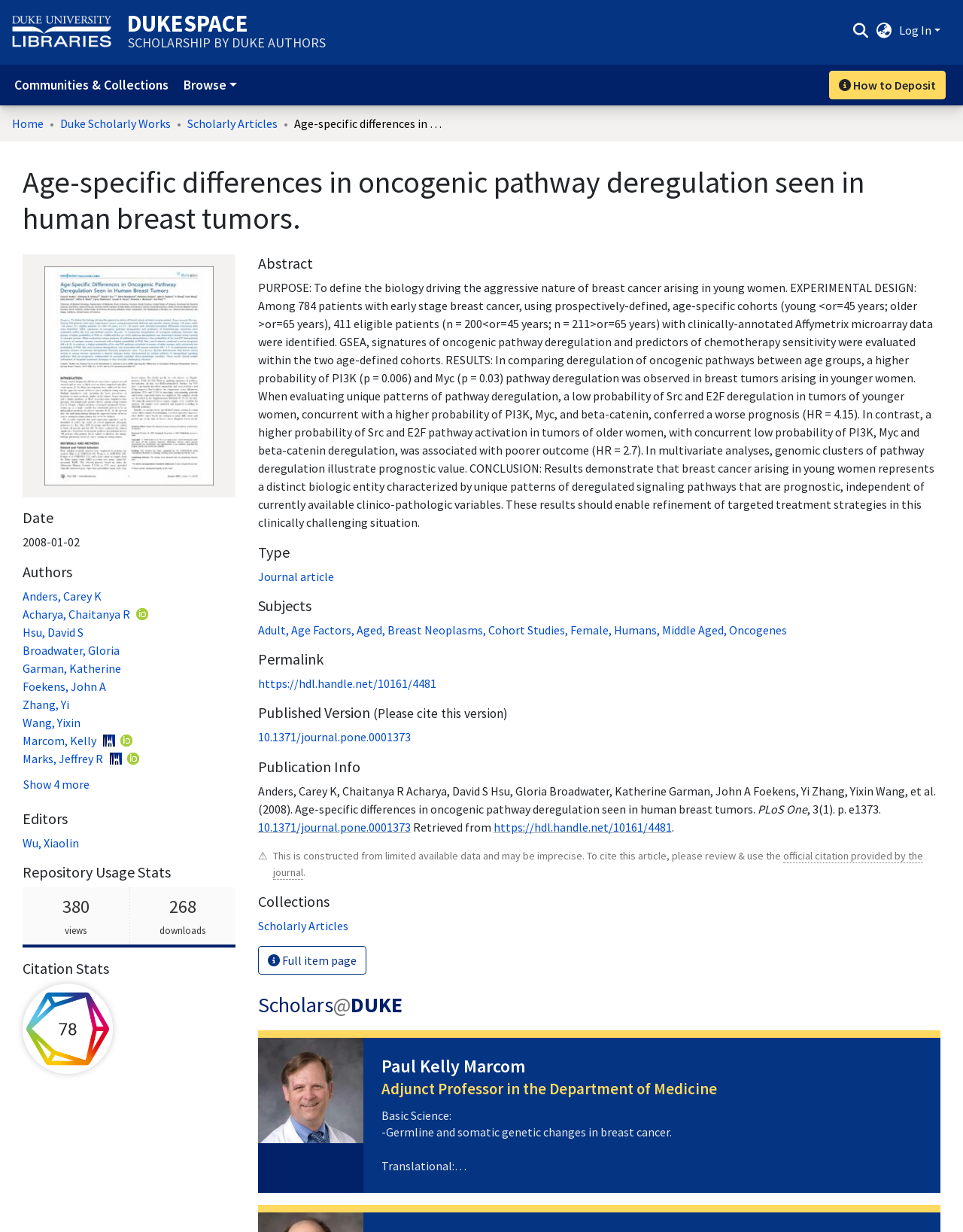What is the publication date of the article?
Respond to the question with a well-detailed and thorough answer.

I found the publication date by looking at the 'Date' section, which is located below the title of the article, and it says '2008-01-02'.